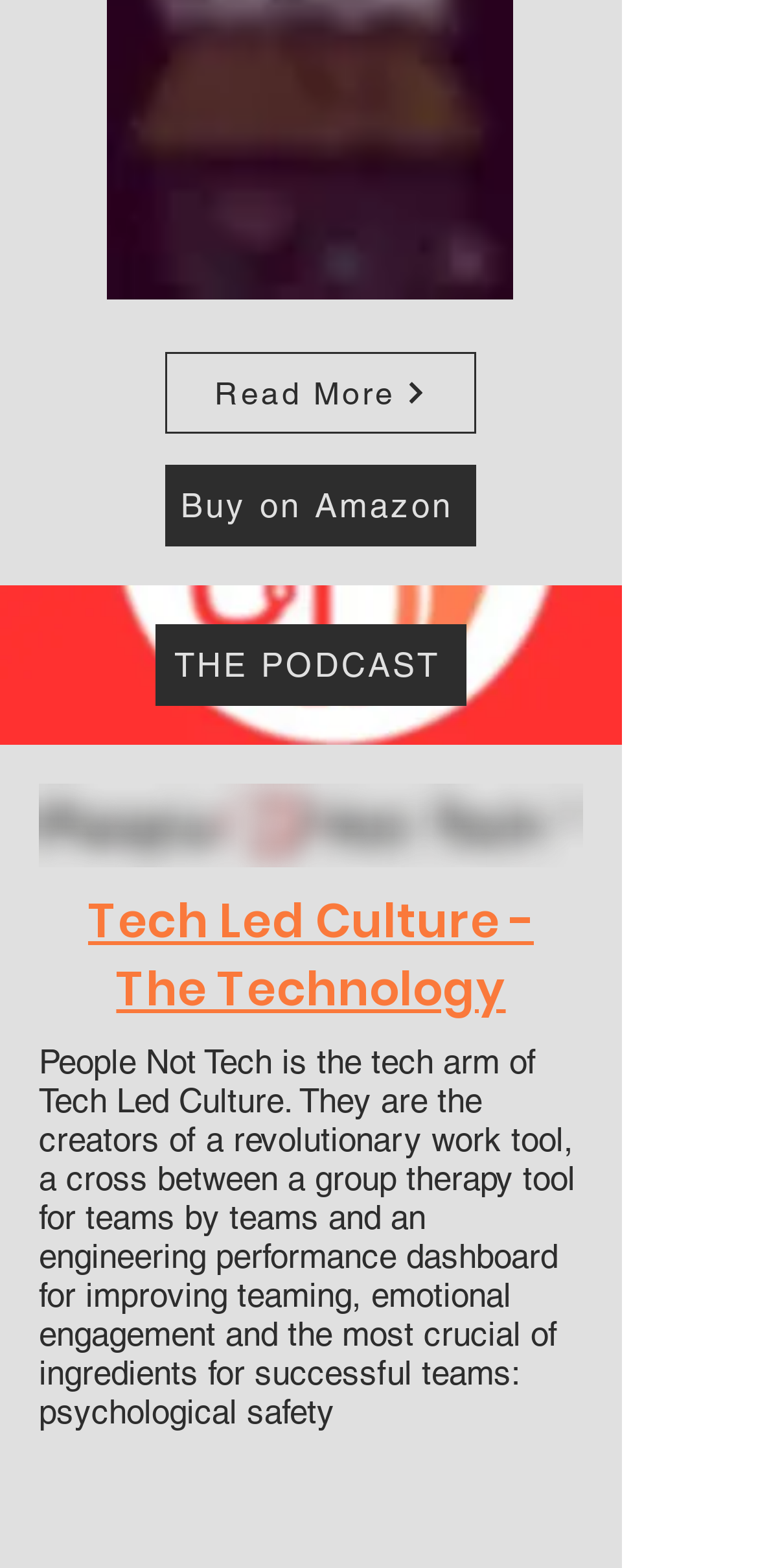What is the purpose of the tool created by People Not Tech? Please answer the question using a single word or phrase based on the image.

Improving teaming and psychological safety